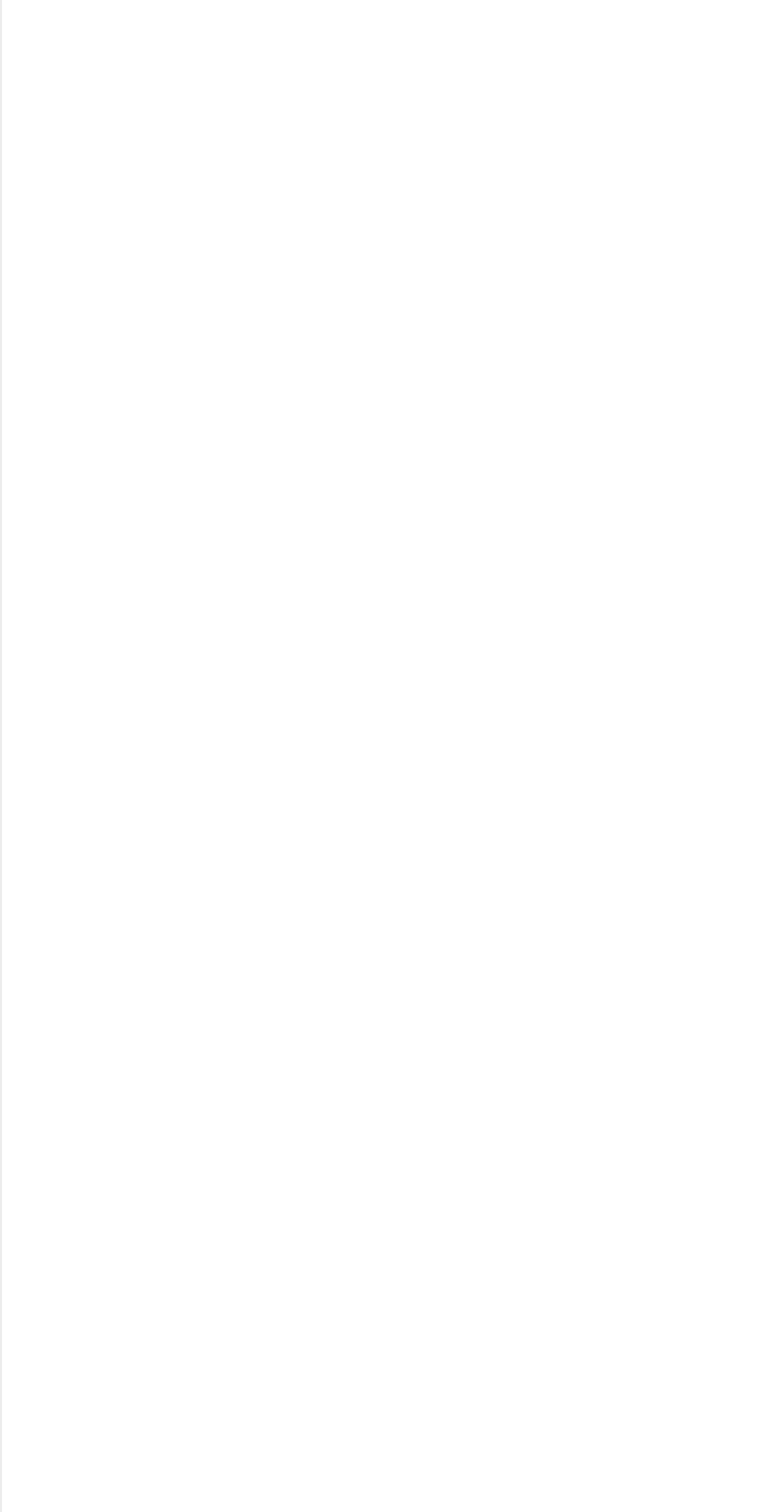Are the links arranged vertically or horizontally?
Using the image, provide a detailed and thorough answer to the question.

By analyzing the y1 and y2 coordinates of each link's bounding box, I observed that the links are arranged vertically on the webpage, with each link positioned below the previous one.